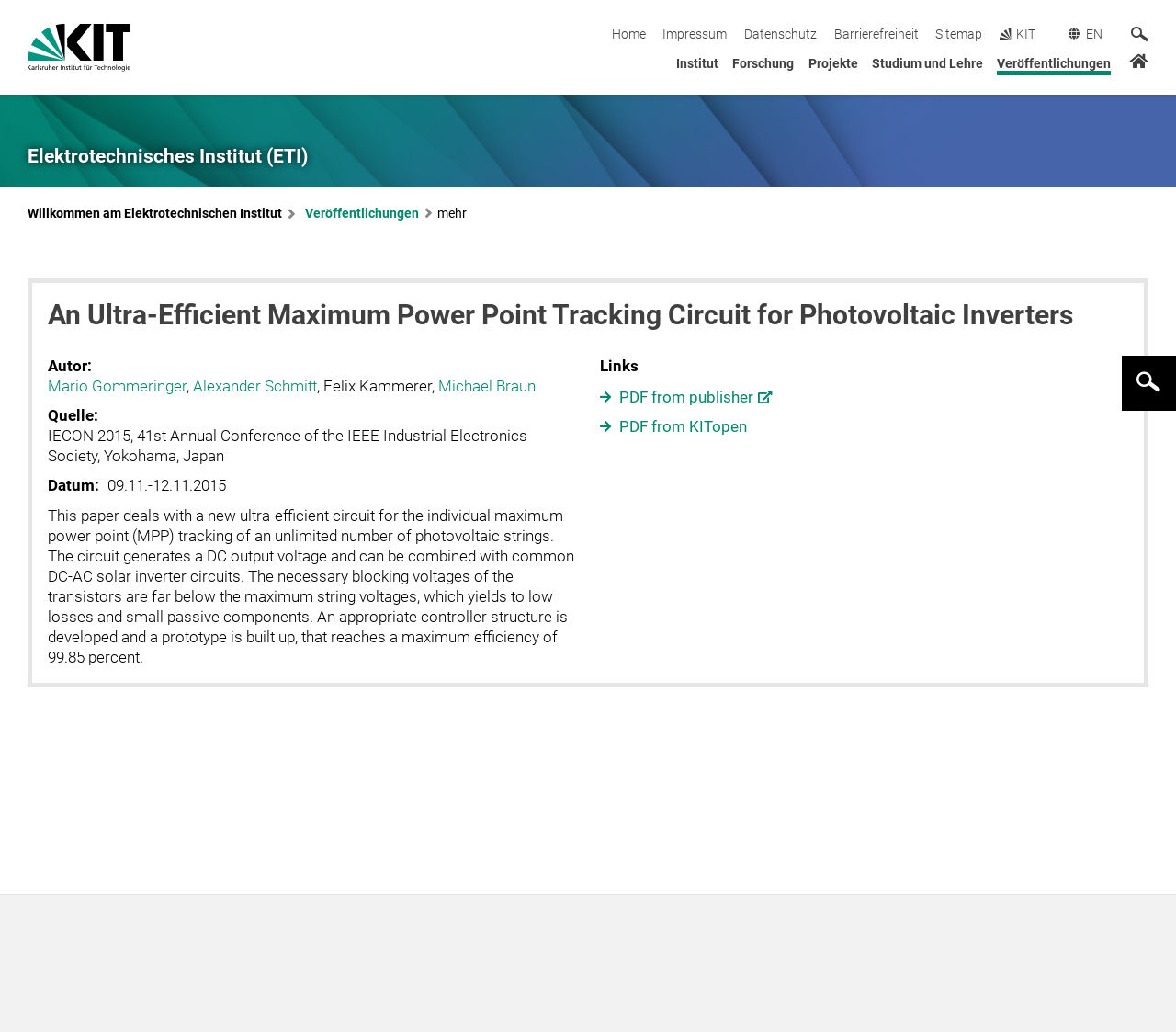Please give a one-word or short phrase response to the following question: 
Who are the authors of the publication?

Mario Gommeringer, Alexander Schmitt, Felix Kammerer, Michael Braun